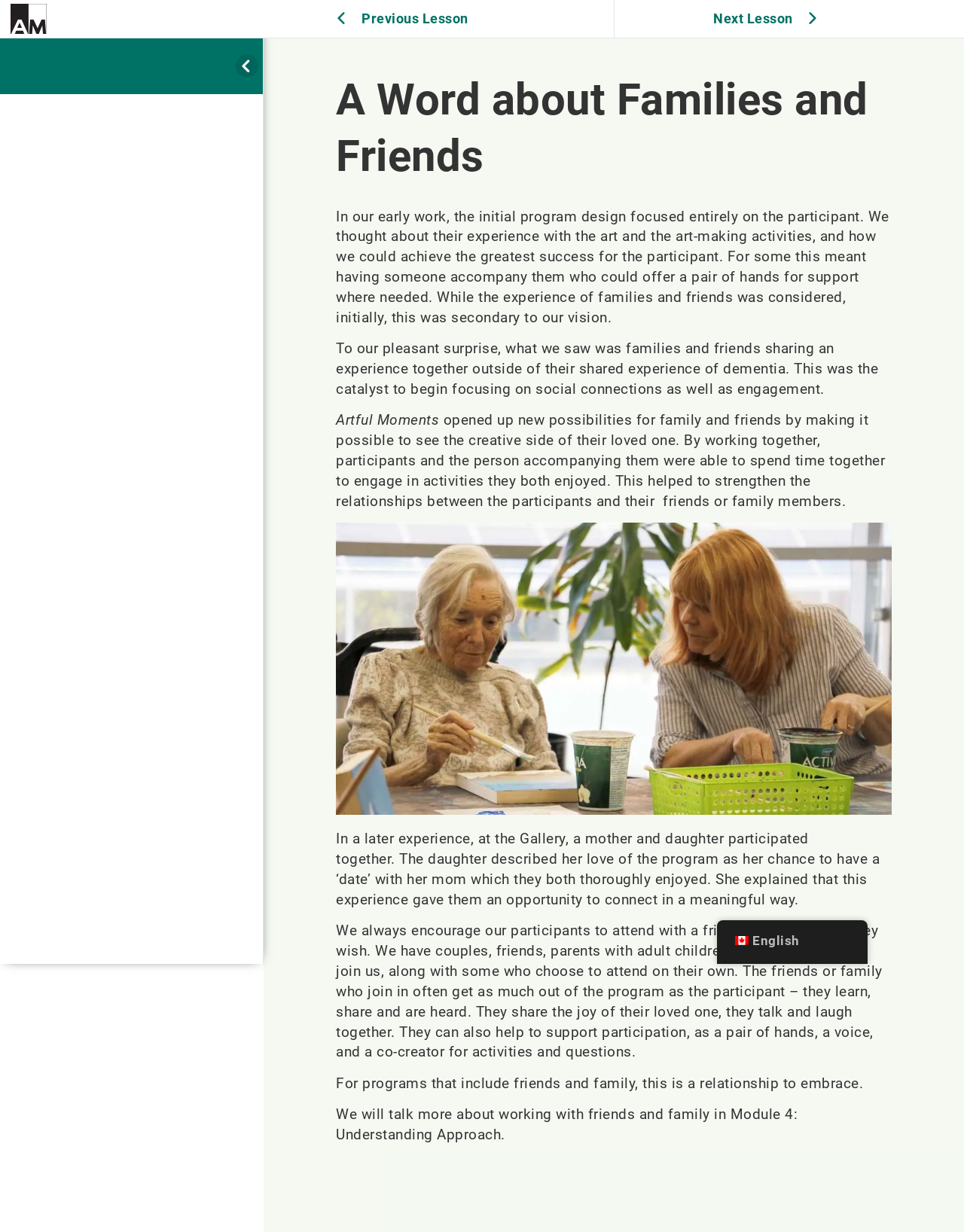Generate the text content of the main heading of the webpage.

A Word about Families and Friends